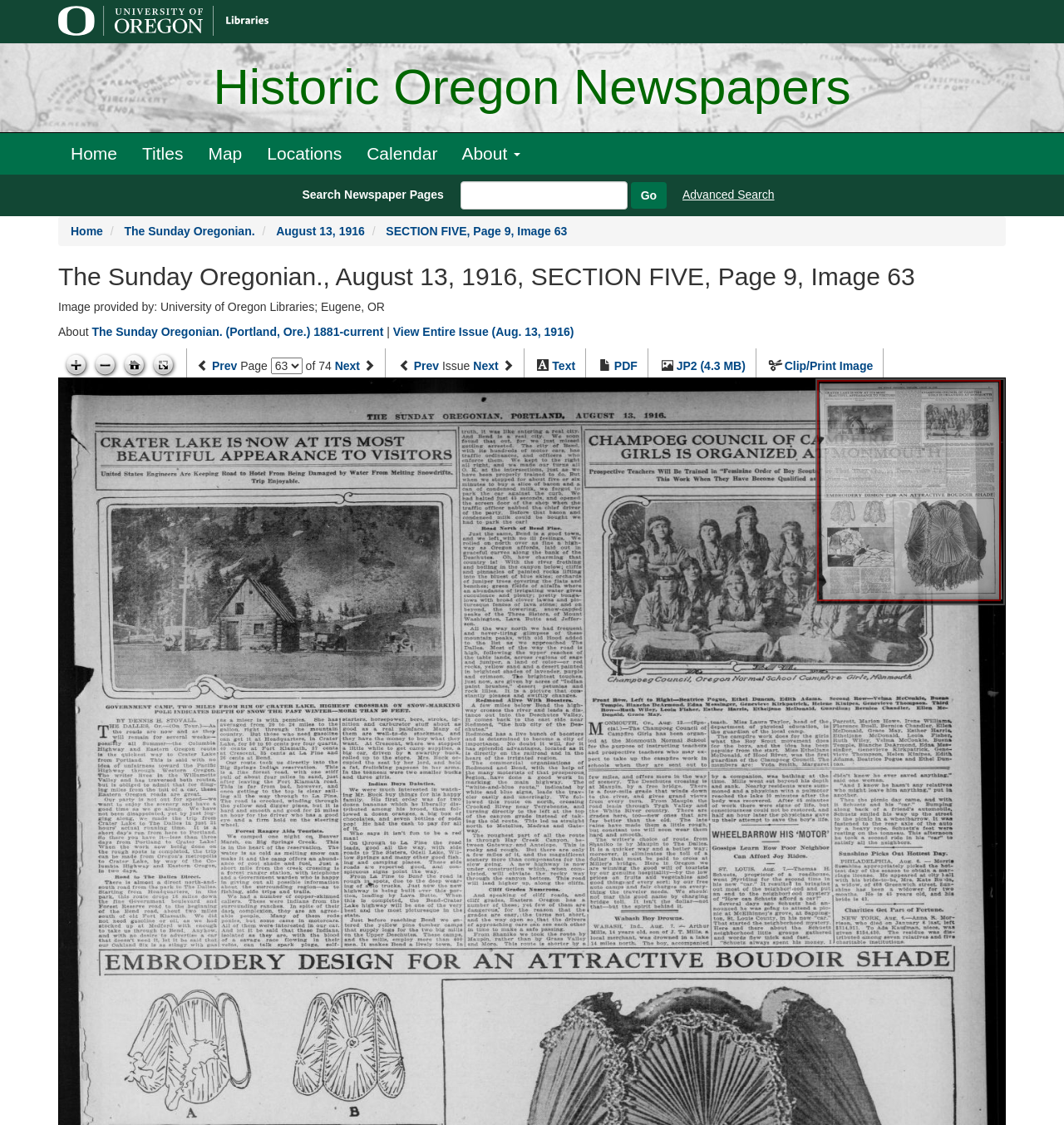What is the current page number?
Provide a detailed answer to the question, using the image to inform your response.

I found the answer by looking at the static text element with the text 'Page' and the combobox element which indicates that the current page number is 9.